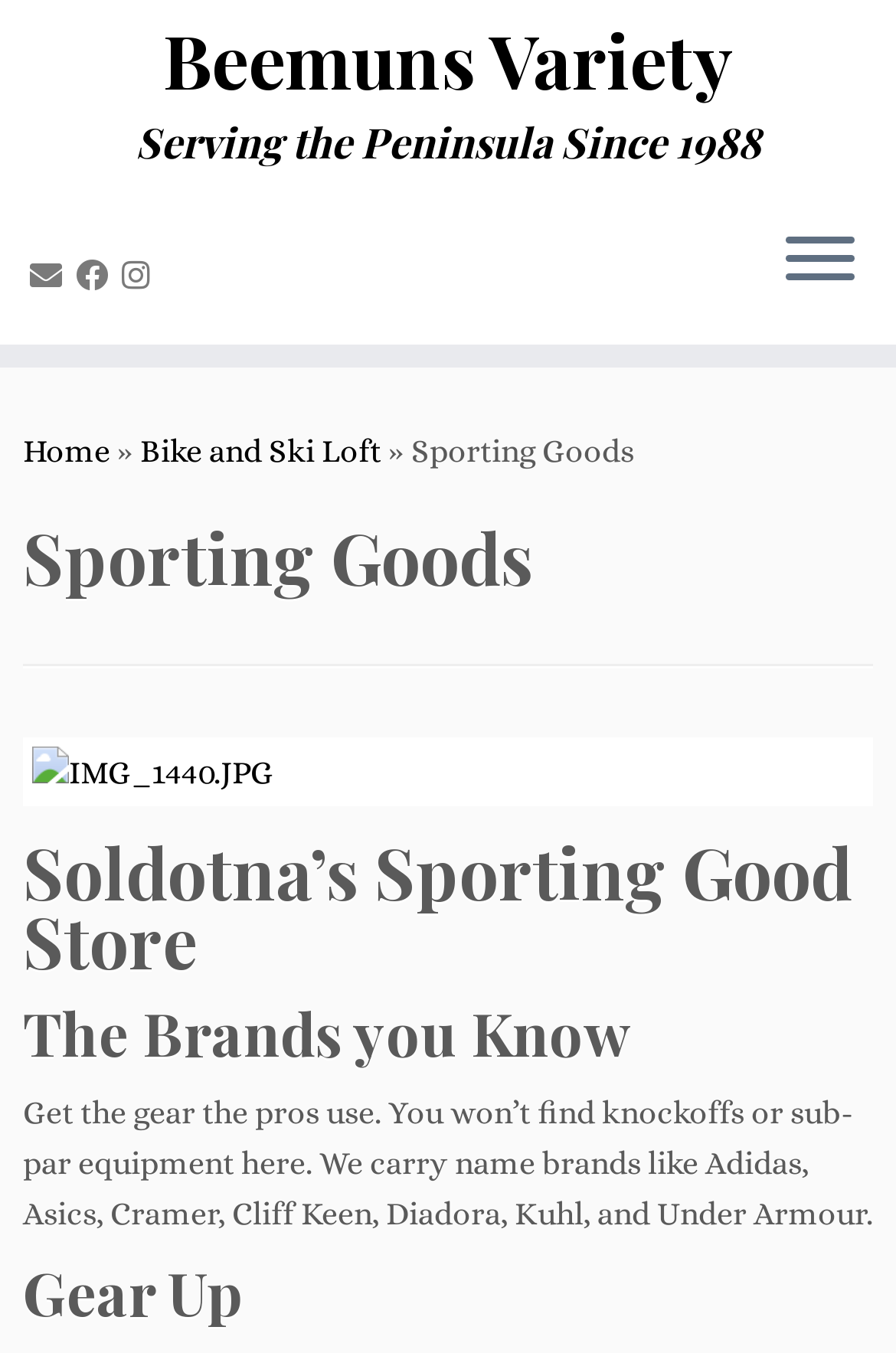Could you please study the image and provide a detailed answer to the question:
What social media platforms can you follow the store on?

The links to follow the store on social media platforms are located near the top of the page, with 'Follow me on Facebook' and 'Follow us on Instagram' text. These links indicate that the store has a presence on these two social media platforms.